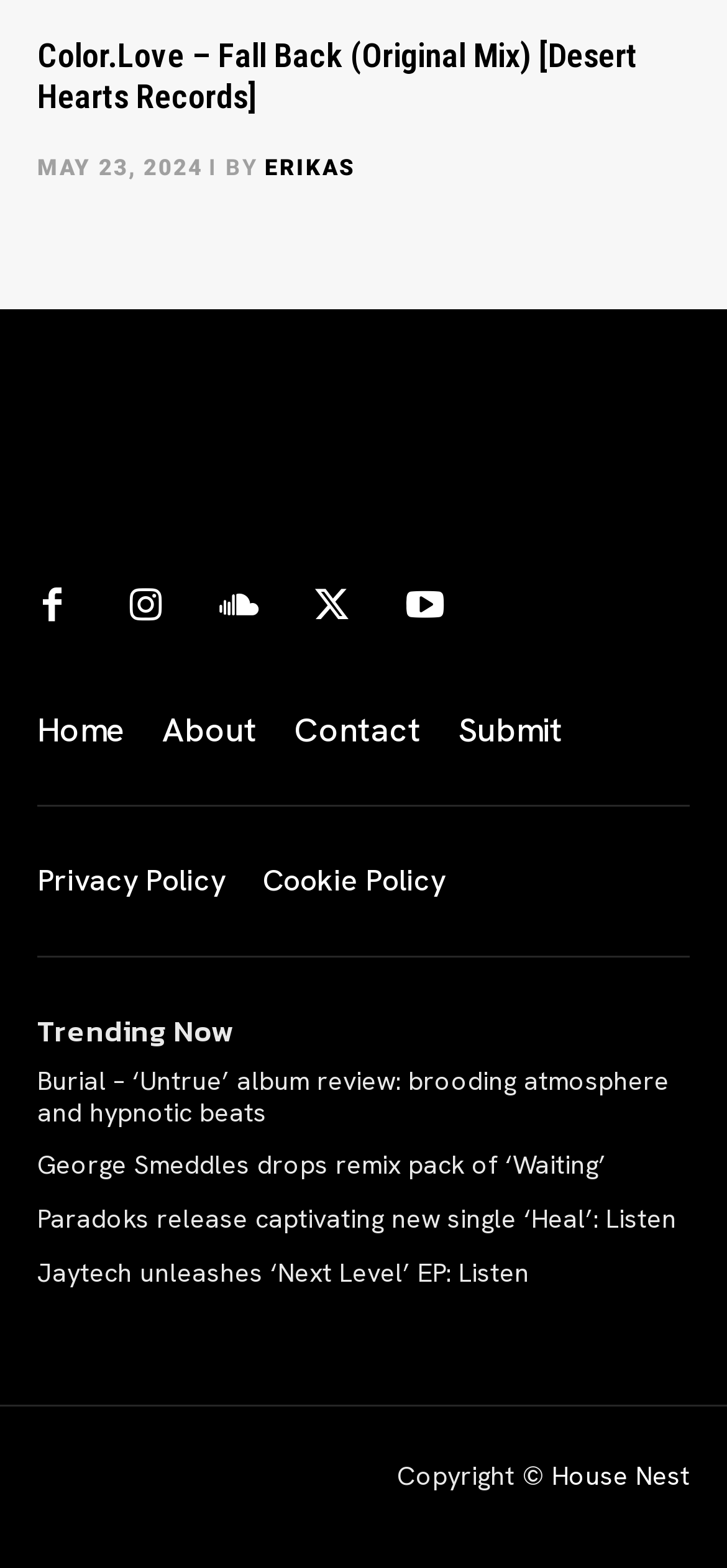Provide the bounding box coordinates for the UI element described in this sentence: "House Nest". The coordinates should be four float values between 0 and 1, i.e., [left, top, right, bottom].

[0.759, 0.93, 0.949, 0.952]